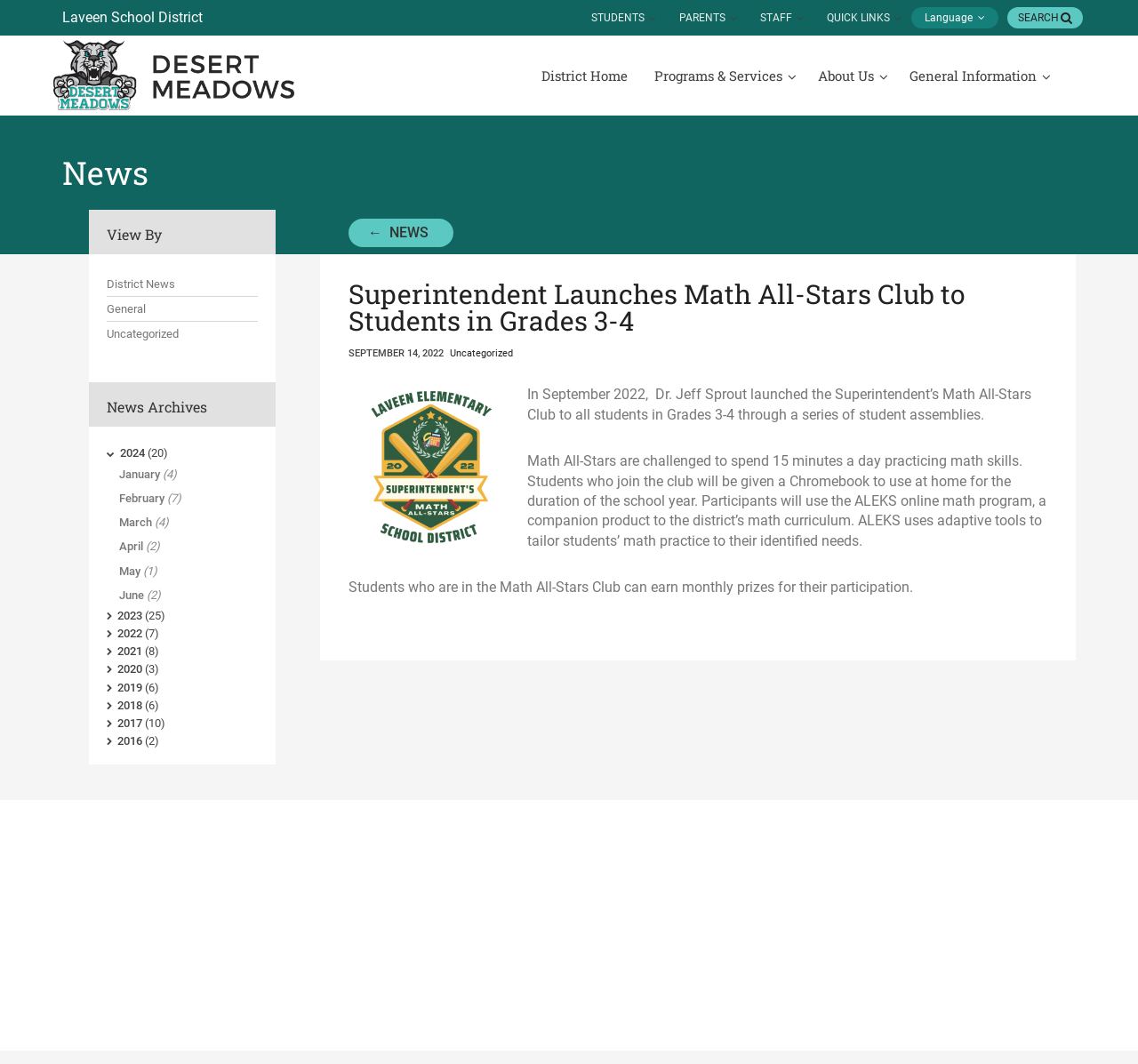Determine the main text heading of the webpage and provide its content.

Superintendent Launches Math All-Stars Club to Students in Grades 3-4